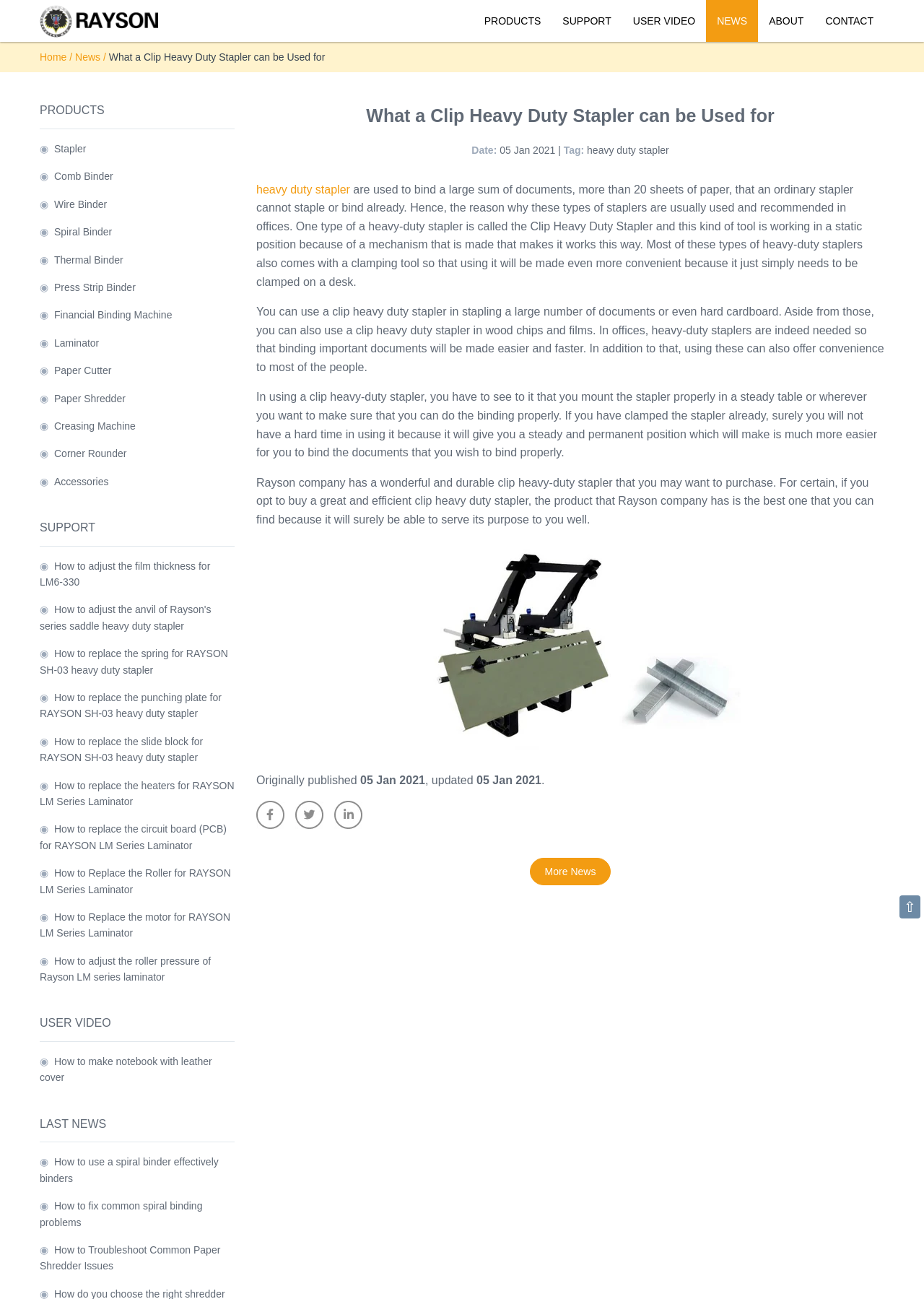Extract the primary heading text from the webpage.

What a Clip Heavy Duty Stapler can be Used for